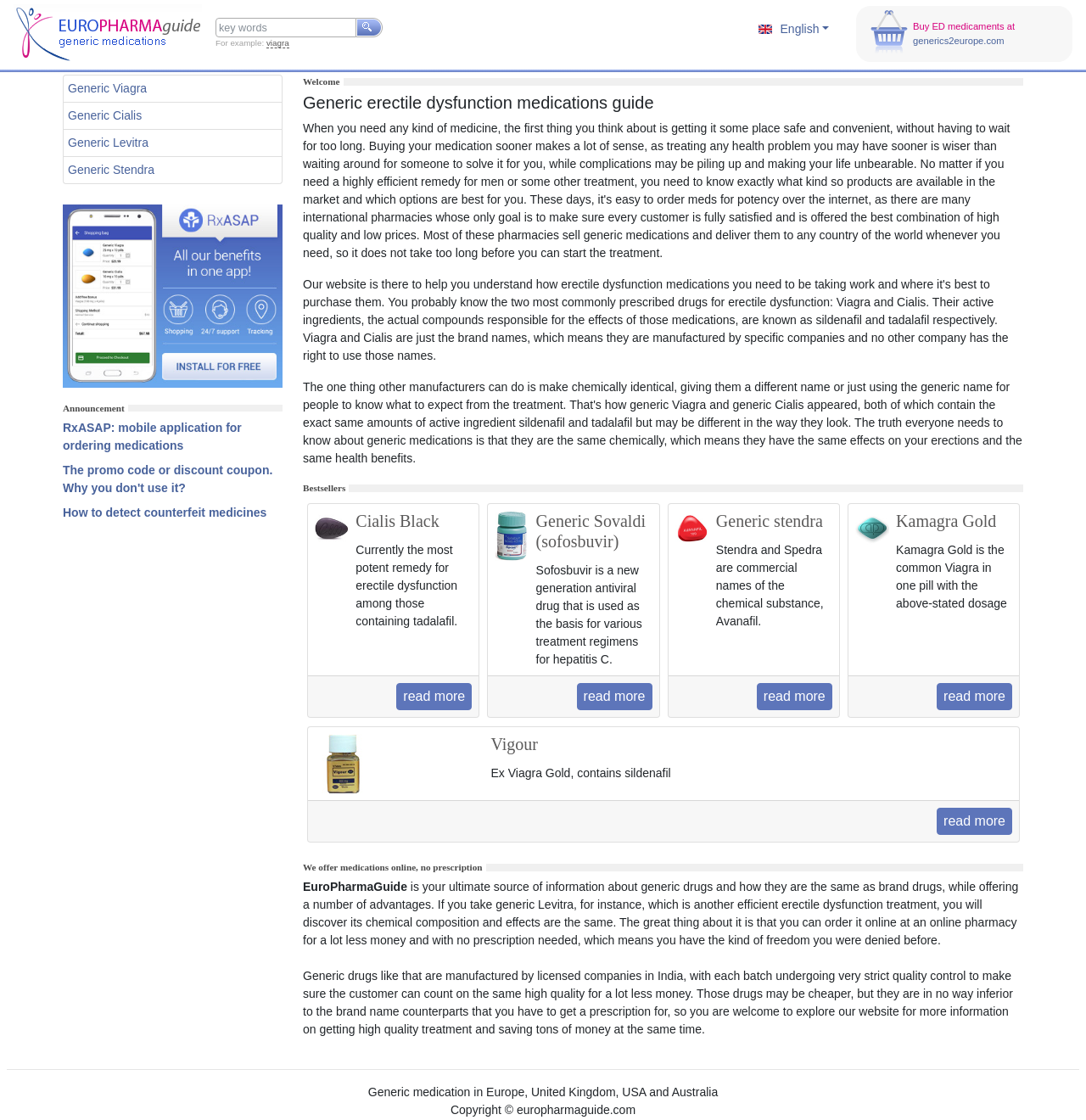Explain the webpage's layout and main content in detail.

This webpage is a guide to generic erectile dysfunction medications. At the top, there is a logo and a link to EuroPharmaGuide.com, a generic medication guide. Below this, there is a search bar with a button and a label "key words". 

To the right of the search bar, there is a language selection option with a link to "English English" and a flag icon. Below this, there is a link to buy ED medications at generics2europe.com.

The main content of the webpage is divided into sections. The first section has links to generic Viagra, Cialis, Levitra, and Stendra, as well as a link to download the RxASAP application. Below this, there is an announcement and a list of descriptions, including a link to RxASAP, a promo code or discount coupon, and how to detect counterfeit medicines.

The next section welcomes users and has a heading "Generic erectile dysfunction medications guide". Below this, there is a section titled "Bestsellers" with links to Cialis Black, Generic Sovaldi, Generic Stendra, Kamagra Gold, and Vigour. Each of these links has an accompanying image and a brief description of the medication.

To the right of the bestsellers section, there is a section of text that explains the benefits of generic drugs, including that they are manufactured by licensed companies in India and undergo strict quality control. The text also mentions that these drugs are cheaper than brand-name counterparts but are not inferior in quality.

At the bottom of the webpage, there is a separator line, followed by a section of text that mentions generic medication in Europe, the United Kingdom, the USA, and Australia. Finally, there is a copyright notice at the very bottom of the page.